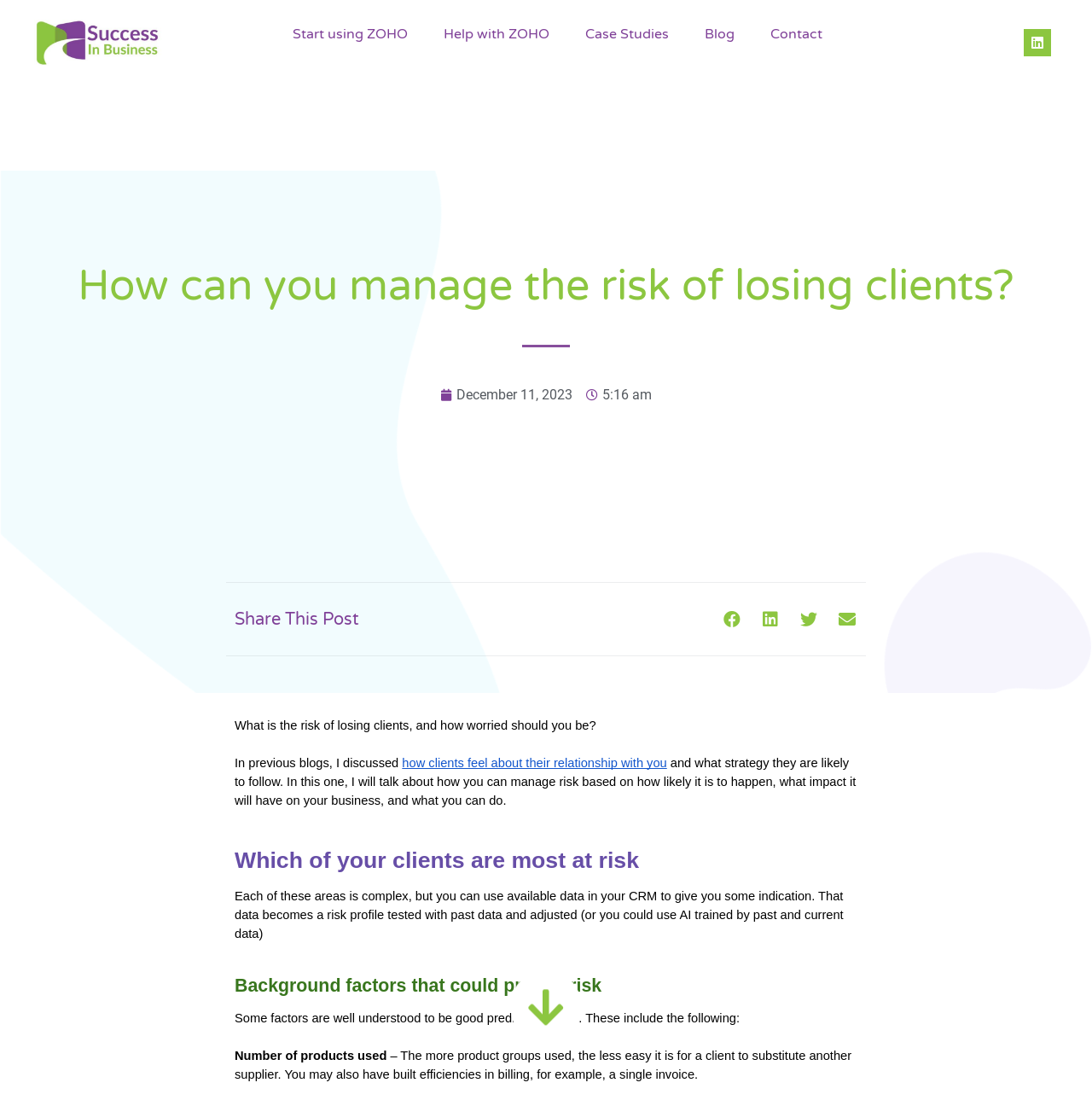Identify the bounding box coordinates for the element that needs to be clicked to fulfill this instruction: "Share this post on LinkedIn". Provide the coordinates in the format of four float numbers between 0 and 1: [left, top, right, bottom].

[0.688, 0.542, 0.723, 0.577]